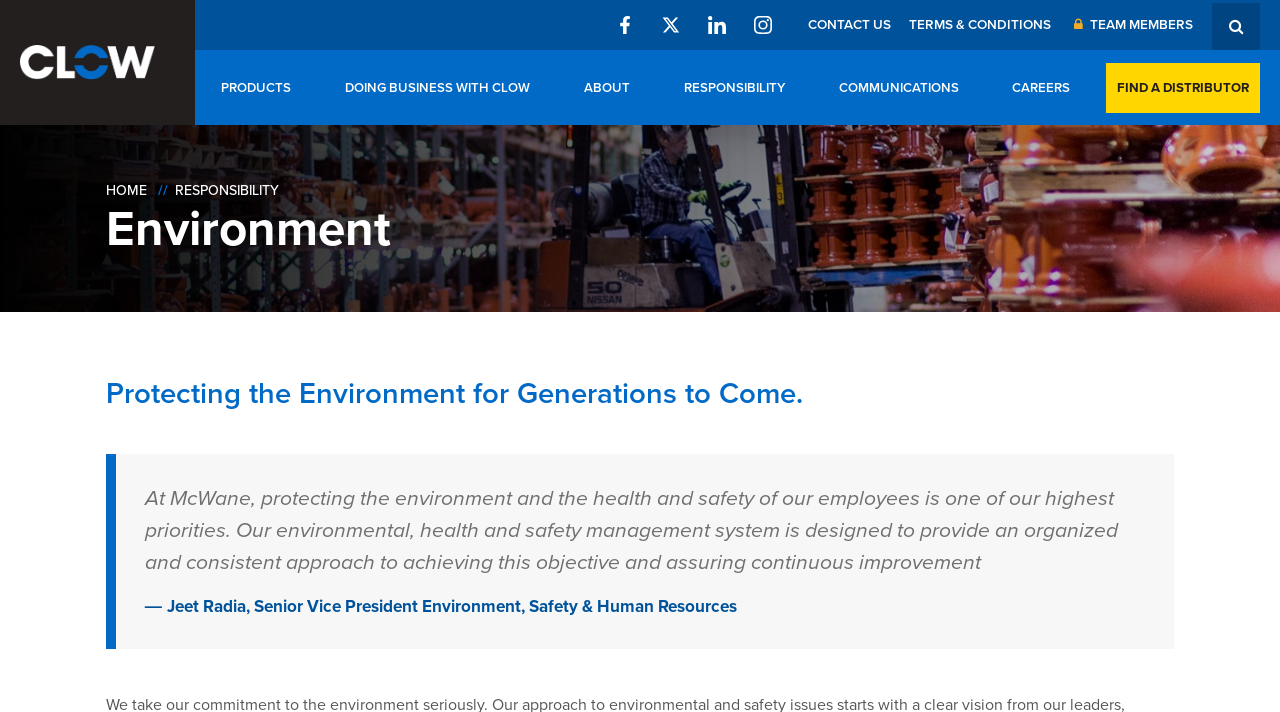How many images are in the top section?
Please provide a single word or phrase answer based on the image.

4